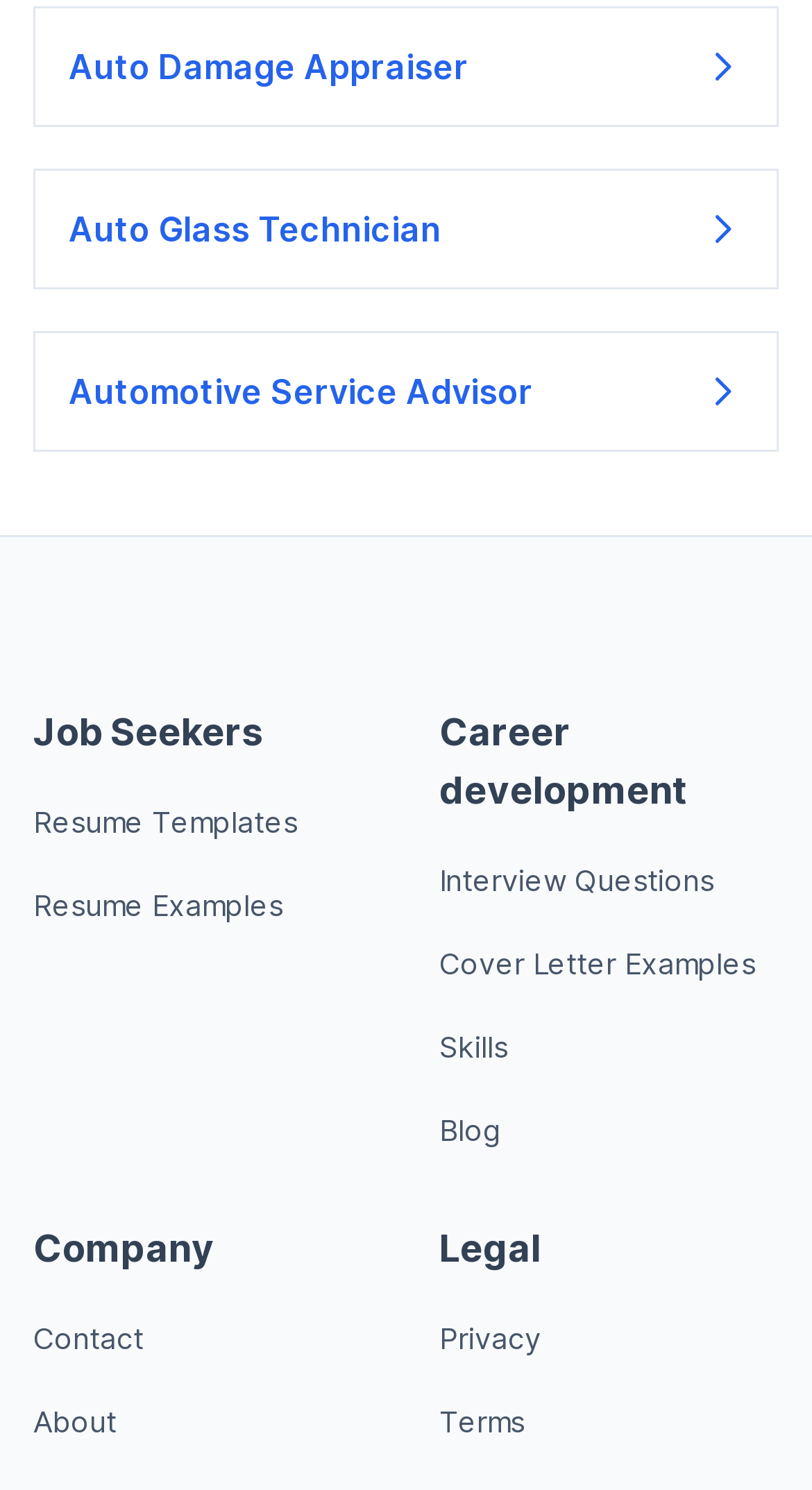Find the bounding box coordinates of the element you need to click on to perform this action: 'Explore Resume Templates'. The coordinates should be represented by four float values between 0 and 1, in the format [left, top, right, bottom].

[0.041, 0.54, 0.367, 0.564]